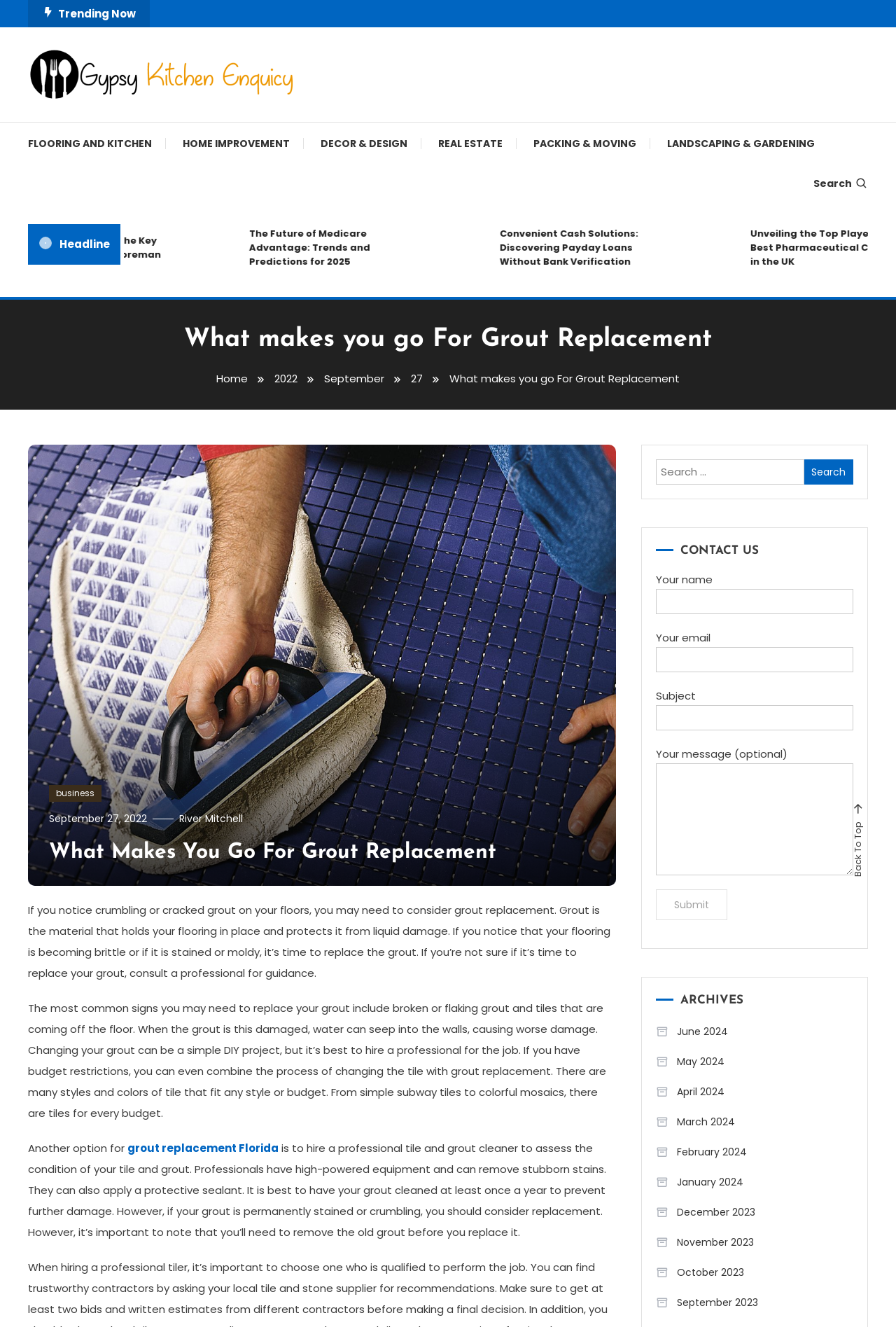What is a sign that grout needs to be replaced? Based on the image, give a response in one word or a short phrase.

broken or flaking grout